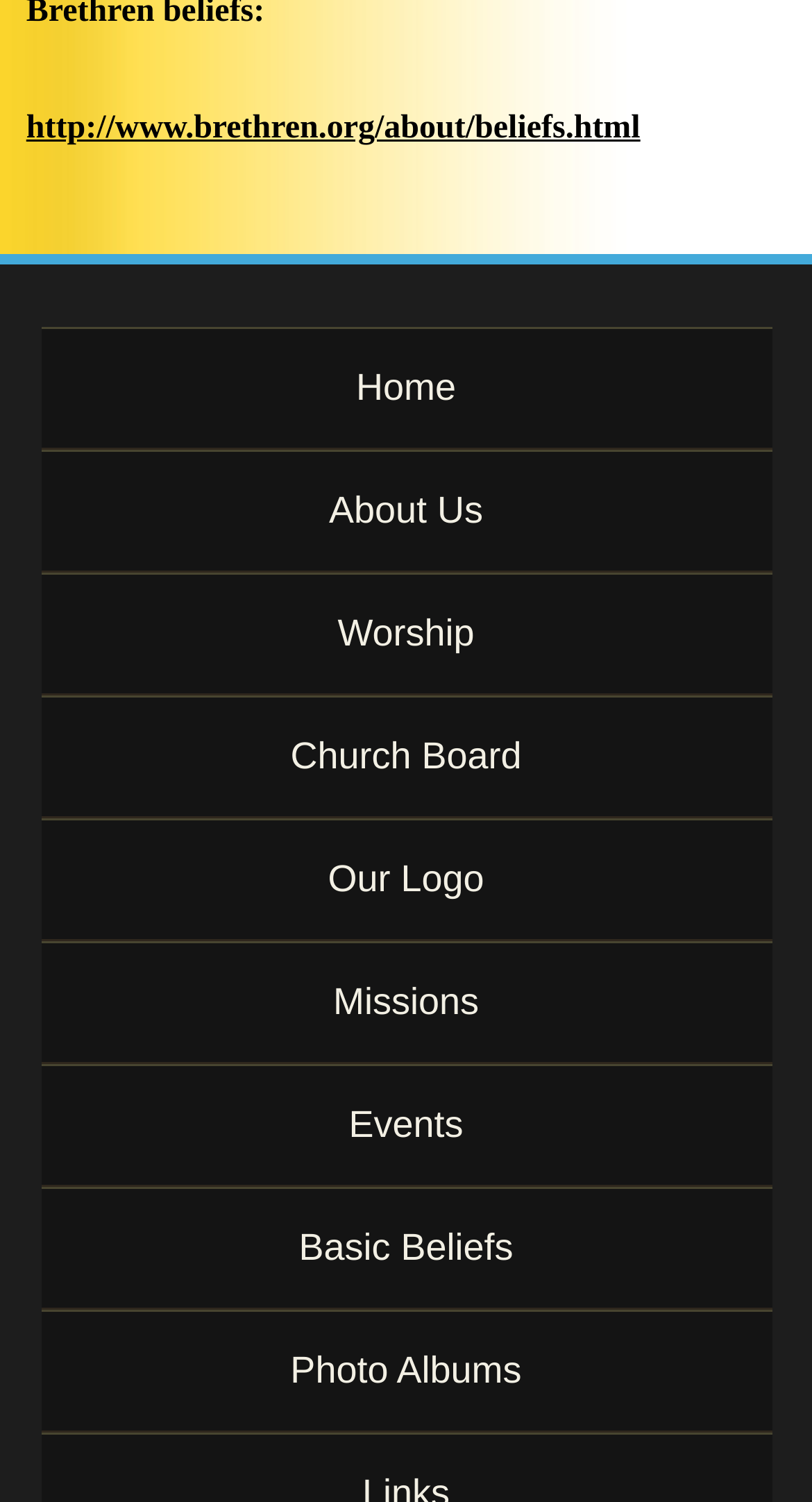Determine the bounding box for the HTML element described here: "Church Board". The coordinates should be given as [left, top, right, bottom] with each number being a float between 0 and 1.

[0.05, 0.463, 0.95, 0.545]